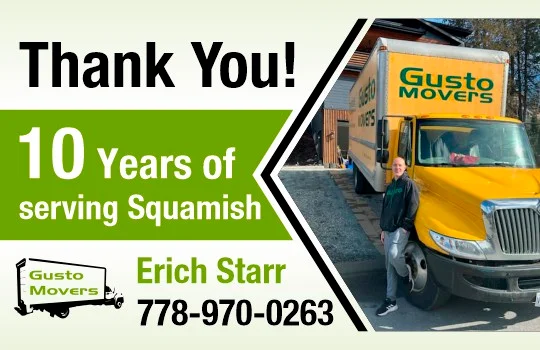Convey a detailed narrative of what is depicted in the image.

This image celebrates the 10th anniversary of Gusto Movers, a local moving company serving the Squamish community. The prominent message "Thank You!" is displayed in bold letters, emphasizing gratitude to the clients who have supported the business. Below, the text reads "10 Years of serving Squamish," highlighting the company's commitment to the area. 

In the image, Erich Starr, presumably a representative of Gusto Movers, stands proudly next to a bright yellow moving truck emblazoned with the Gusto Movers logo. He is dressed casually in a black jacket and gray pants, smiling in a welcoming manner. The background features a clear view of the company’s operational area, suggesting professionalism and readiness to serve. Additional contact information is provided at the bottom, showcasing the phone number 778-970-0263 for potential customers. This celebratory graphic effectively captures the spirit of local business and community connection.